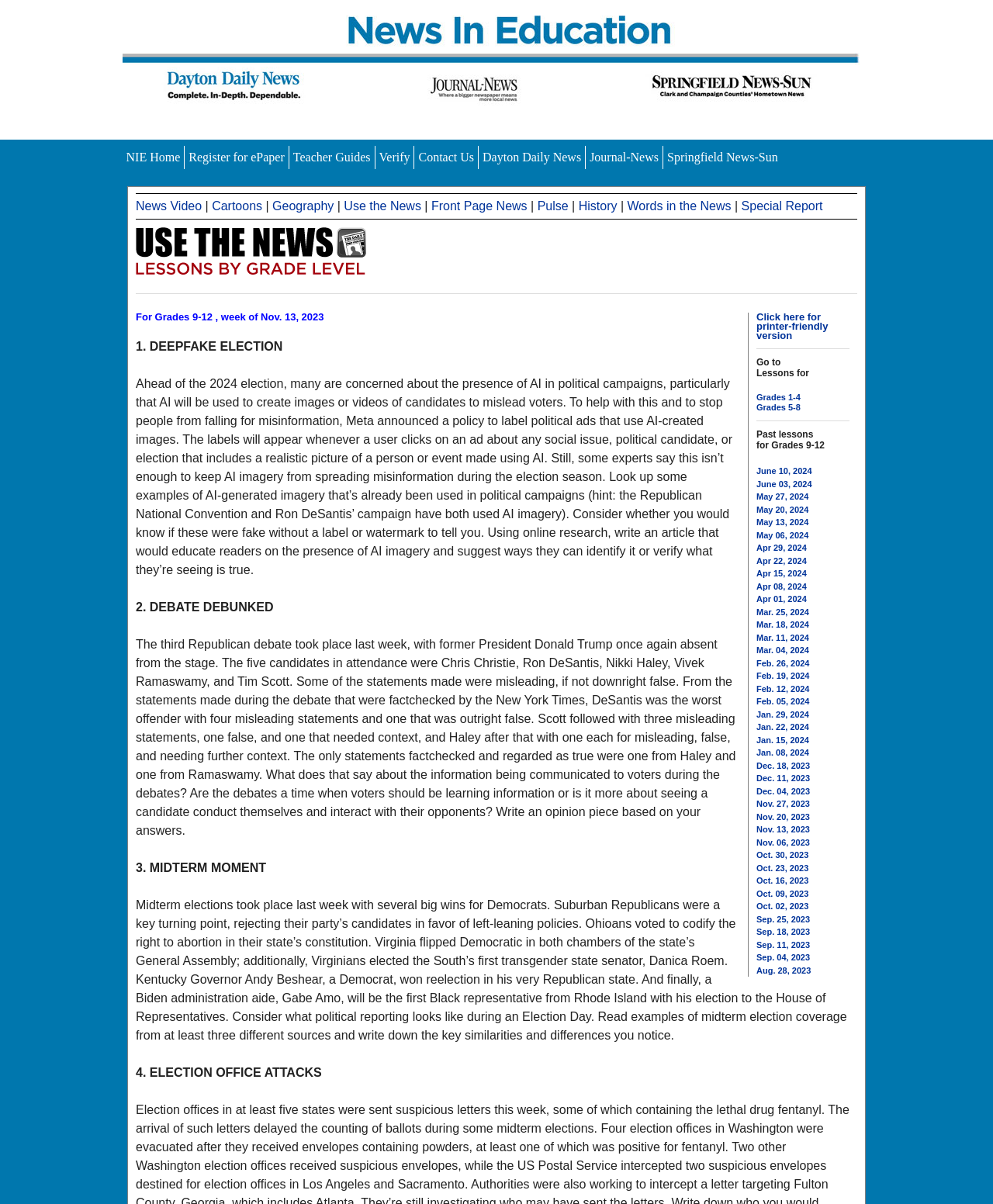Determine the bounding box for the HTML element described here: "Journal-News". The coordinates should be given as [left, top, right, bottom] with each number being a float between 0 and 1.

[0.594, 0.125, 0.663, 0.136]